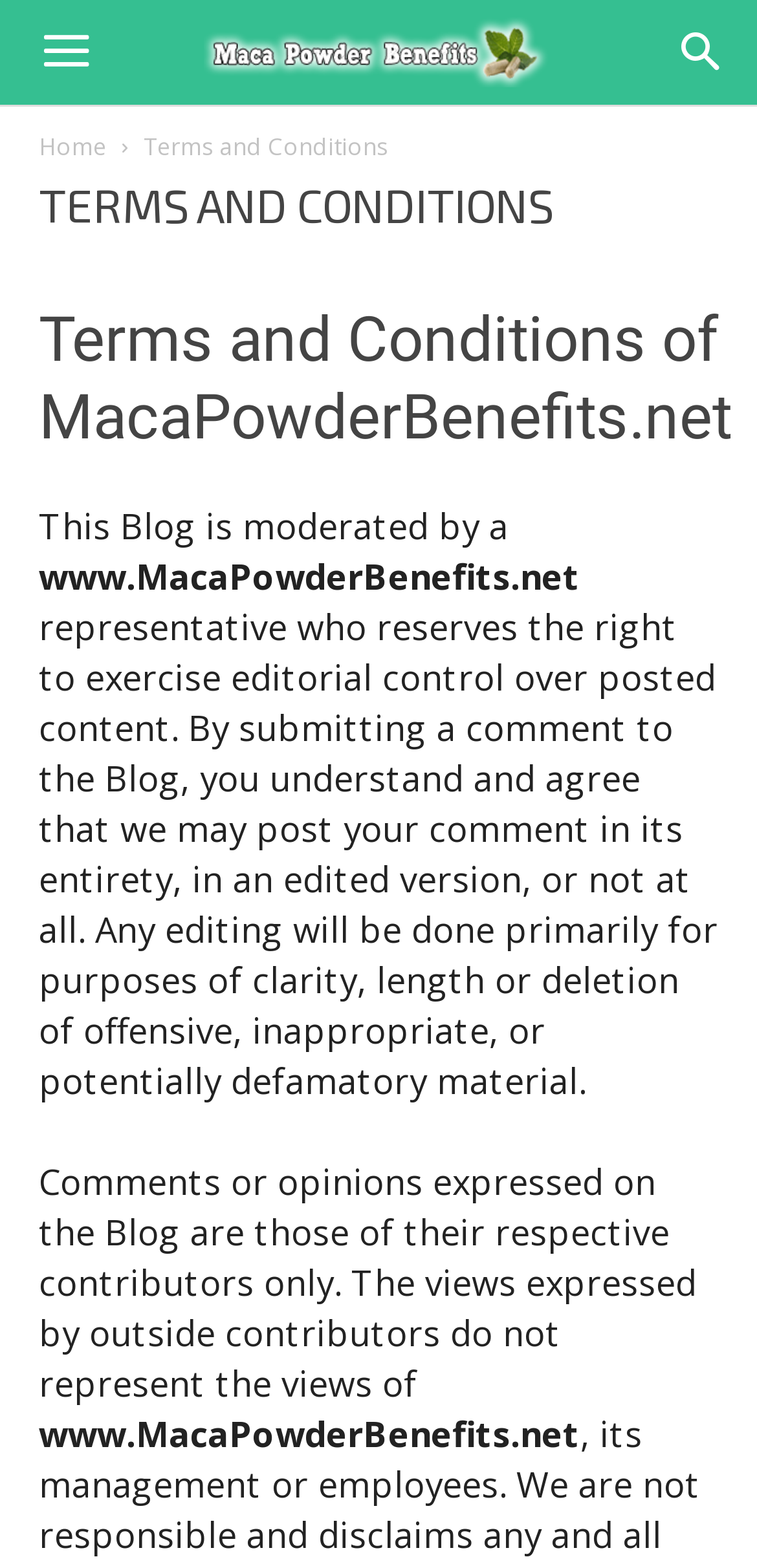Provide a short, one-word or phrase answer to the question below:
What happens to comments submitted to the blog?

May be posted, edited, or not at all